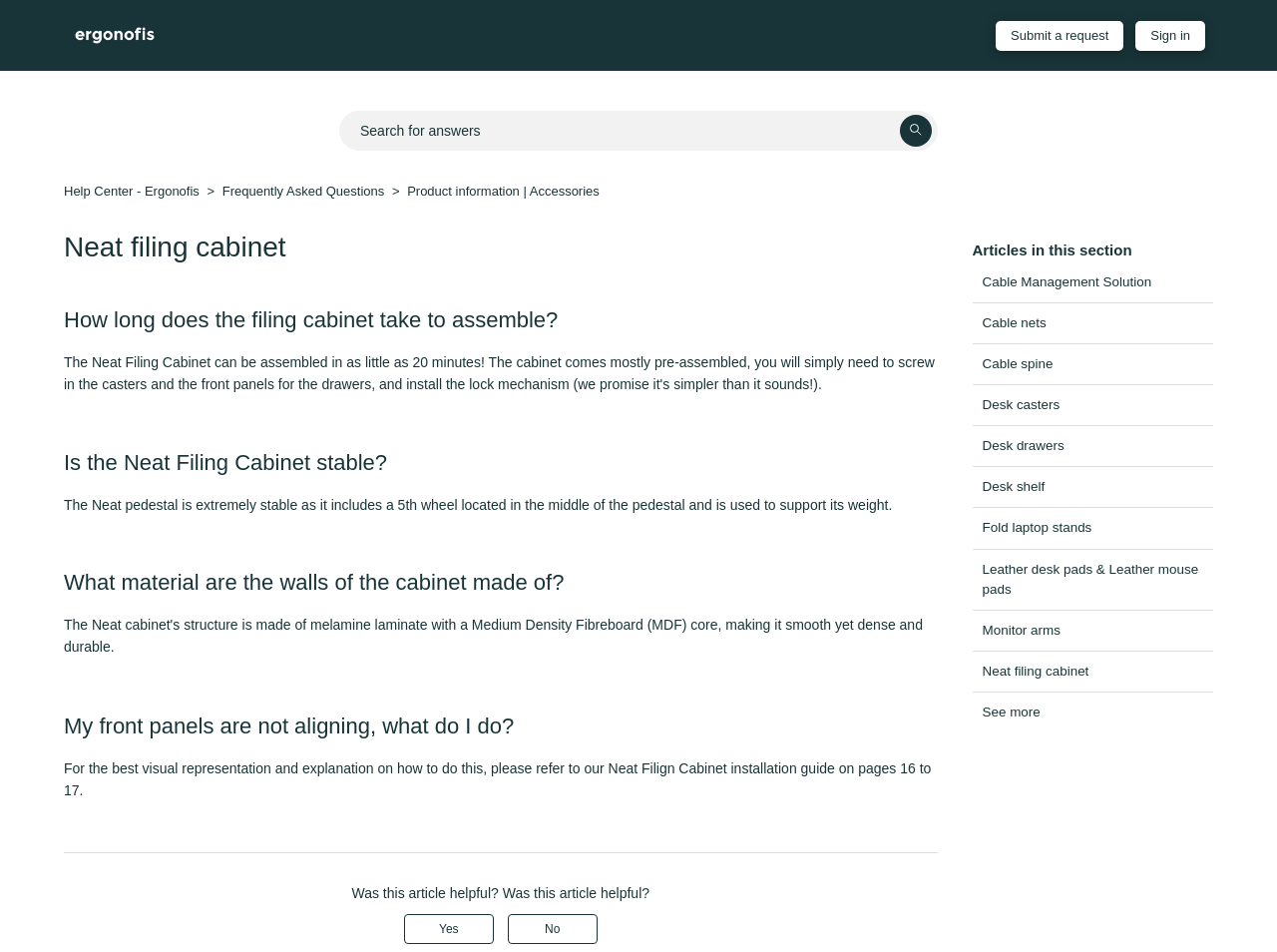Please examine the image and answer the question with a detailed explanation:
What is the topic of the article with the heading 'How long does the filing cabinet take to assemble?'?

The article with the heading 'How long does the filing cabinet take to assemble?' is discussing the time it takes to assemble the Neat Filing Cabinet, which is 20 minutes according to the meta description.